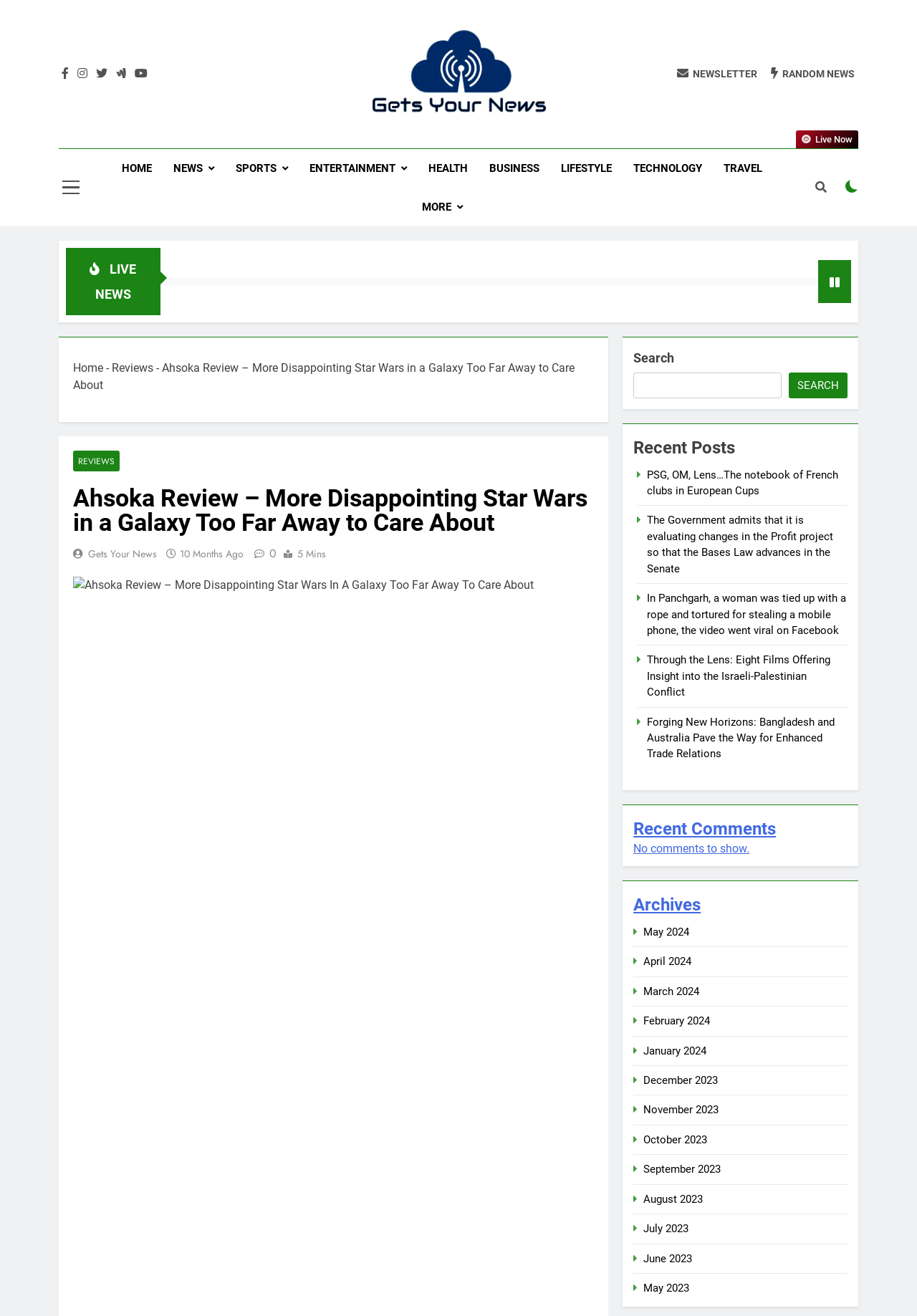Please locate the bounding box coordinates for the element that should be clicked to achieve the following instruction: "Subscribe to the NEWSLETTER". Ensure the coordinates are given as four float numbers between 0 and 1, i.e., [left, top, right, bottom].

[0.738, 0.051, 0.826, 0.061]